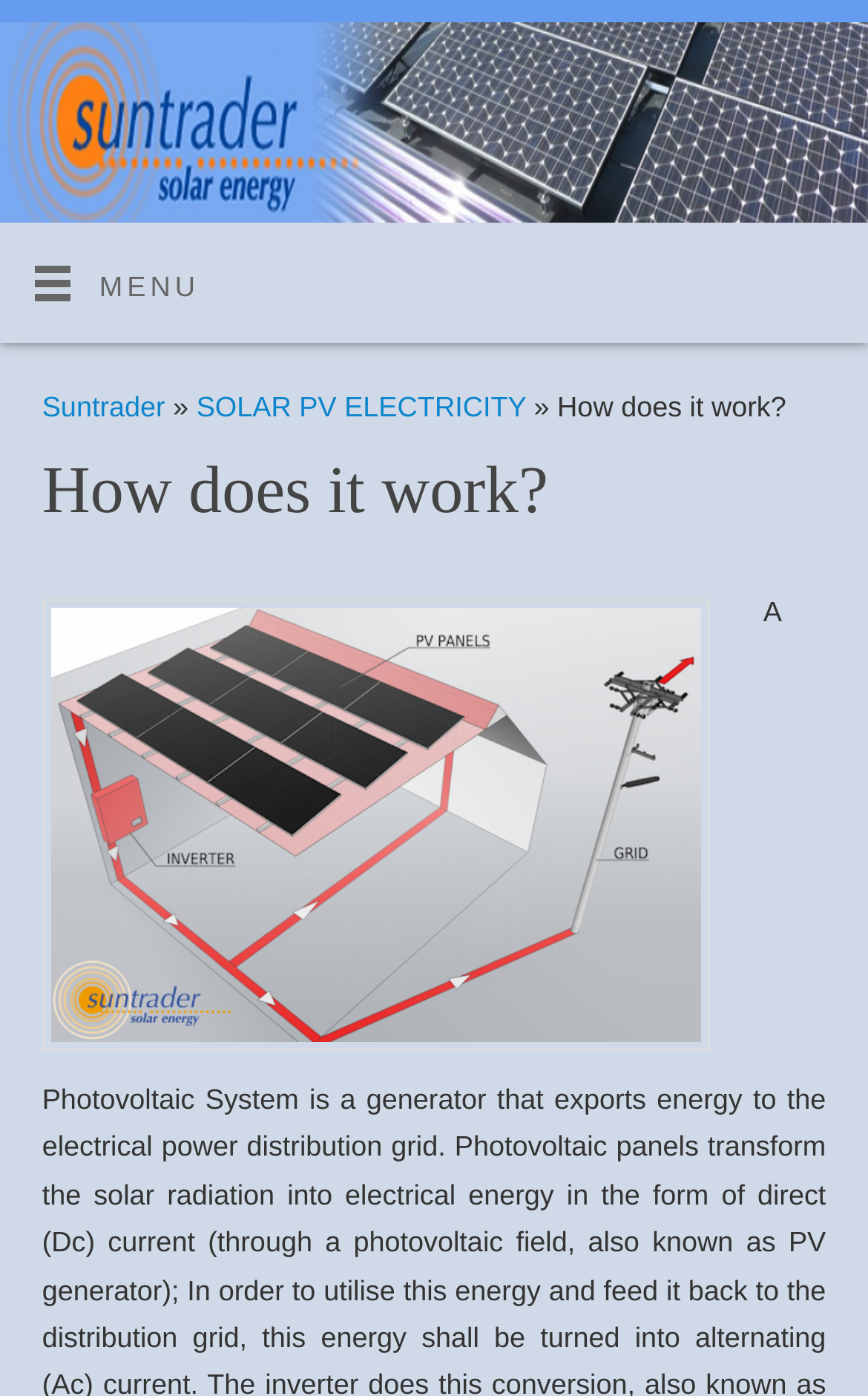Locate the primary headline on the webpage and provide its text.

How does it work?